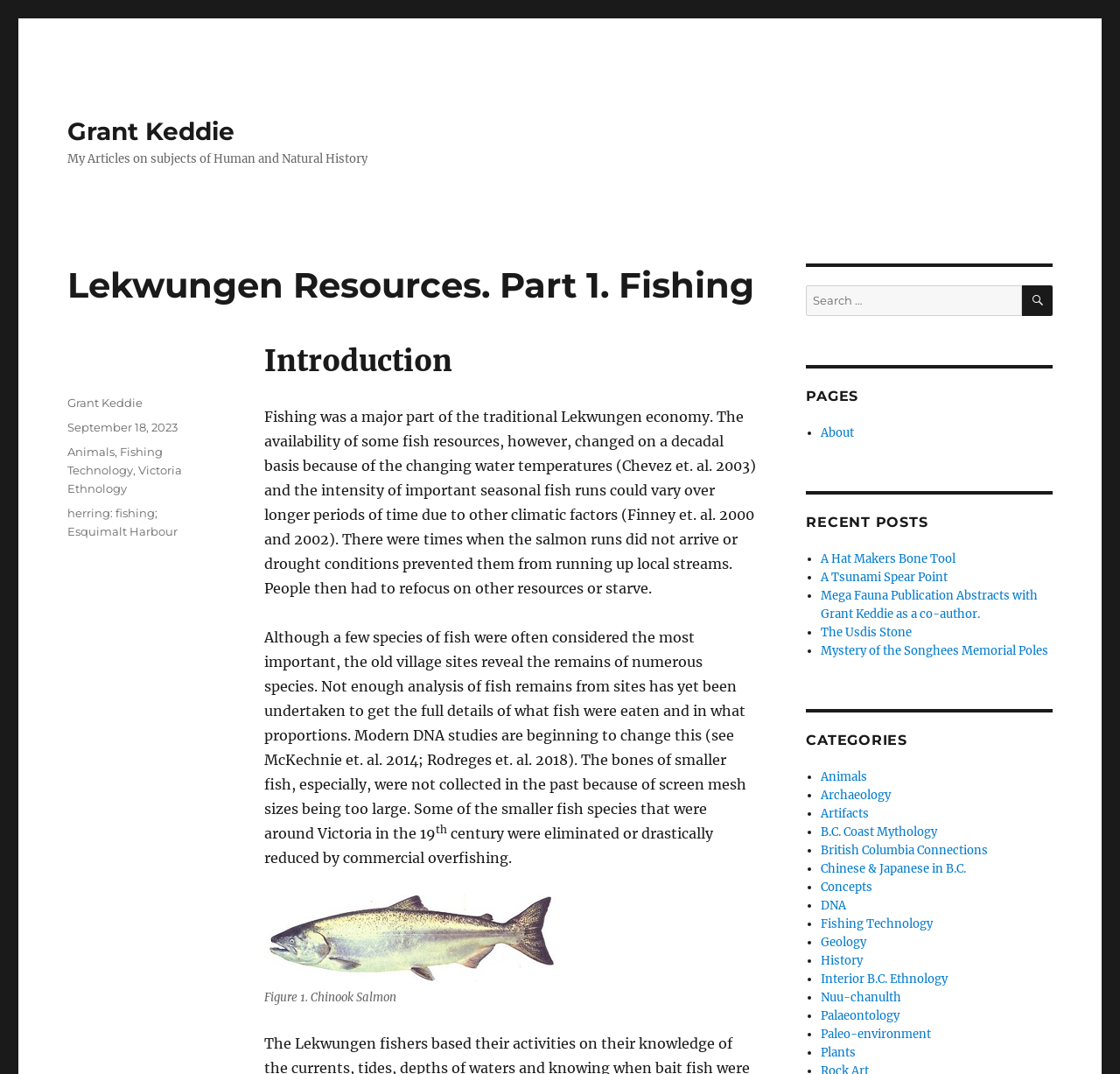Respond with a single word or phrase:
What is the purpose of the search box?

Search for articles